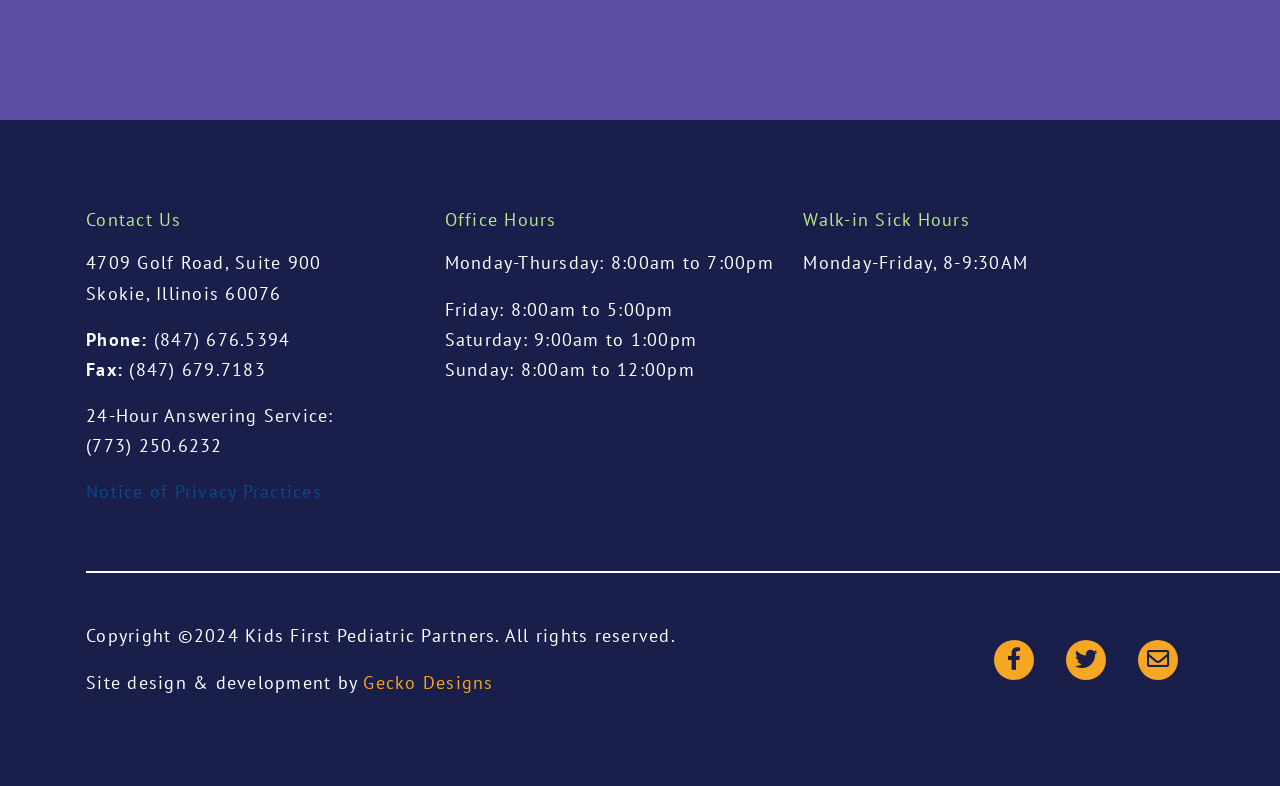Based on the element description: "Notice of Privacy Practices", identify the UI element and provide its bounding box coordinates. Use four float numbers between 0 and 1, [left, top, right, bottom].

[0.067, 0.611, 0.251, 0.64]